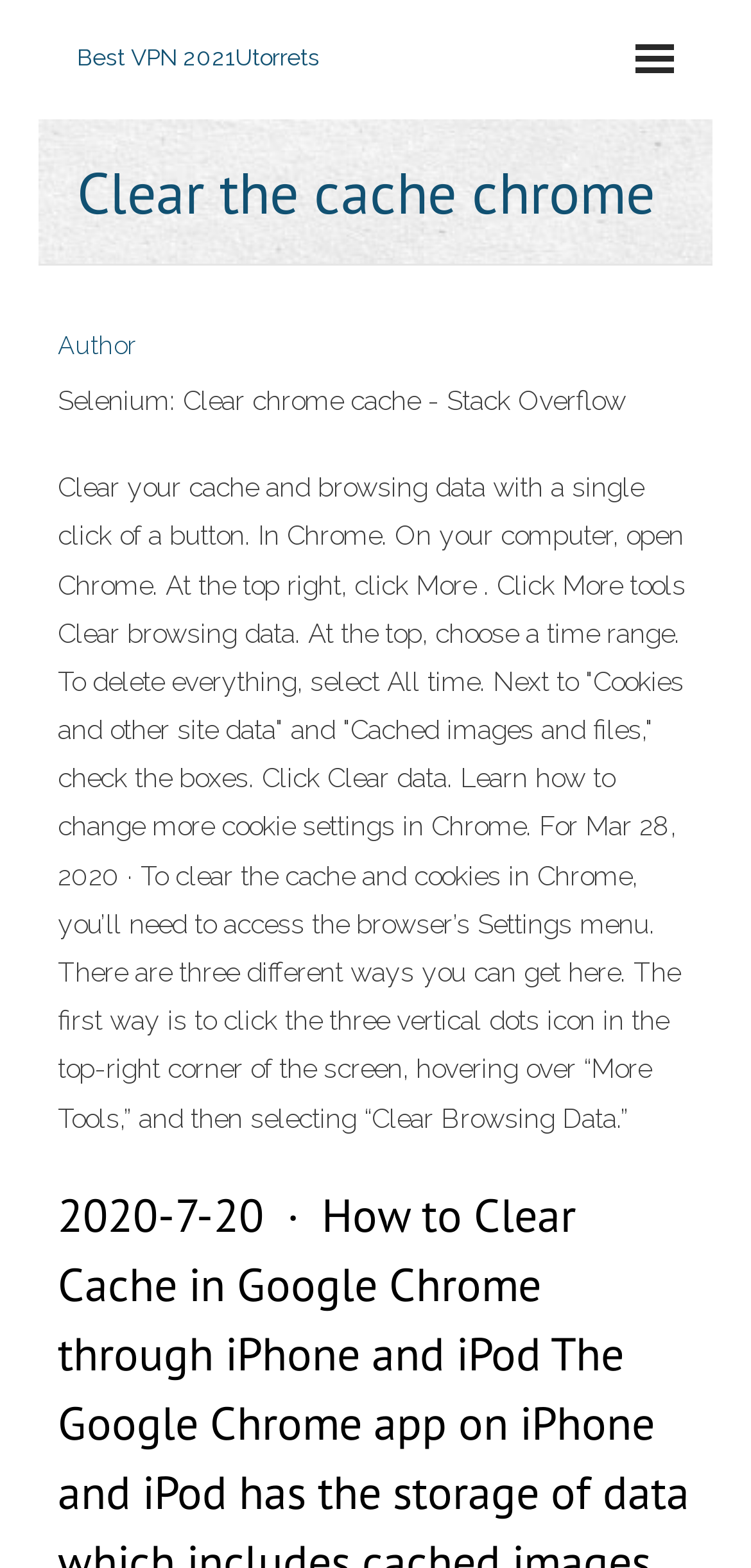Your task is to find and give the main heading text of the webpage.

Clear the cache chrome